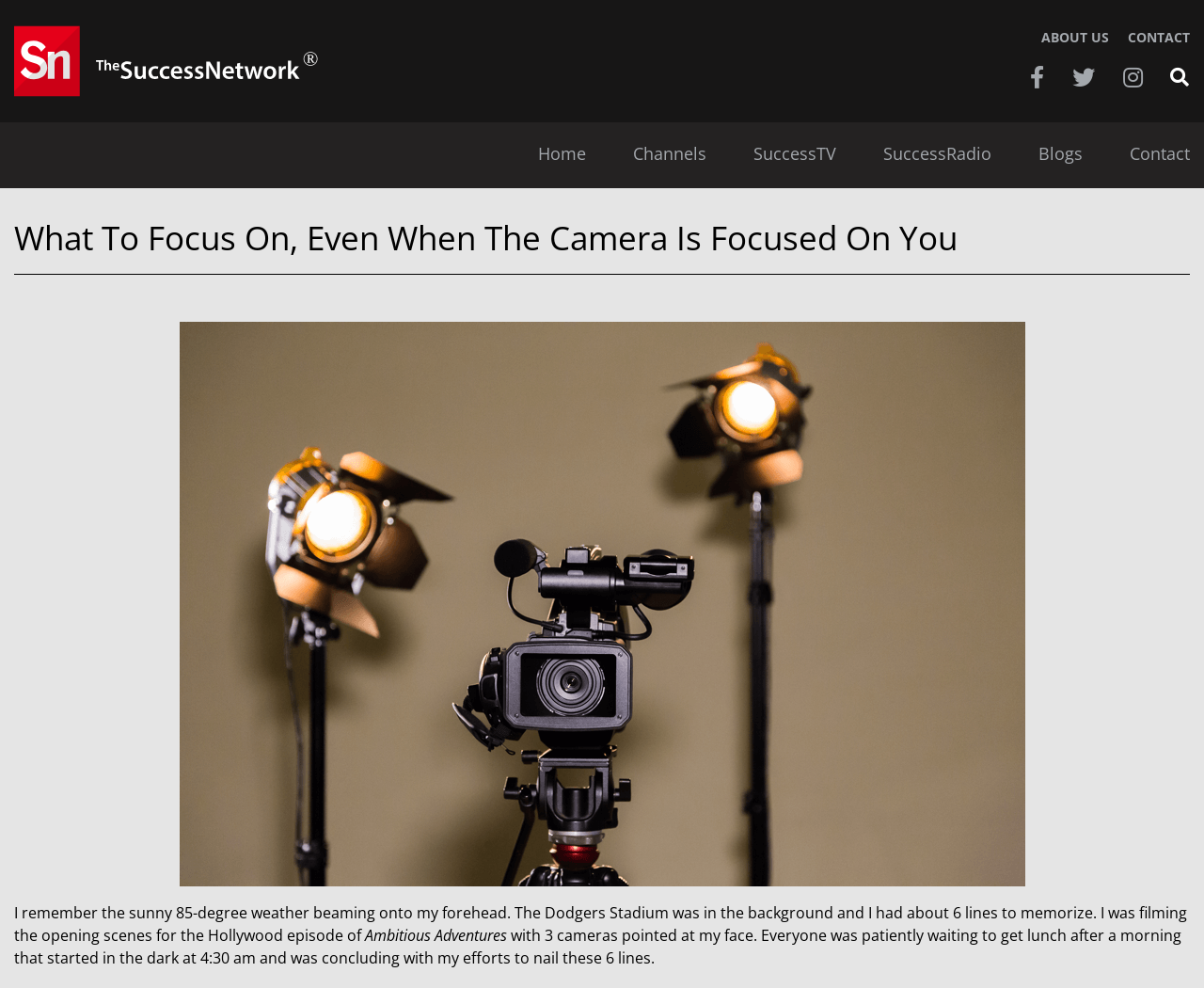Locate the coordinates of the bounding box for the clickable region that fulfills this instruction: "Click on Home".

[0.447, 0.147, 0.487, 0.168]